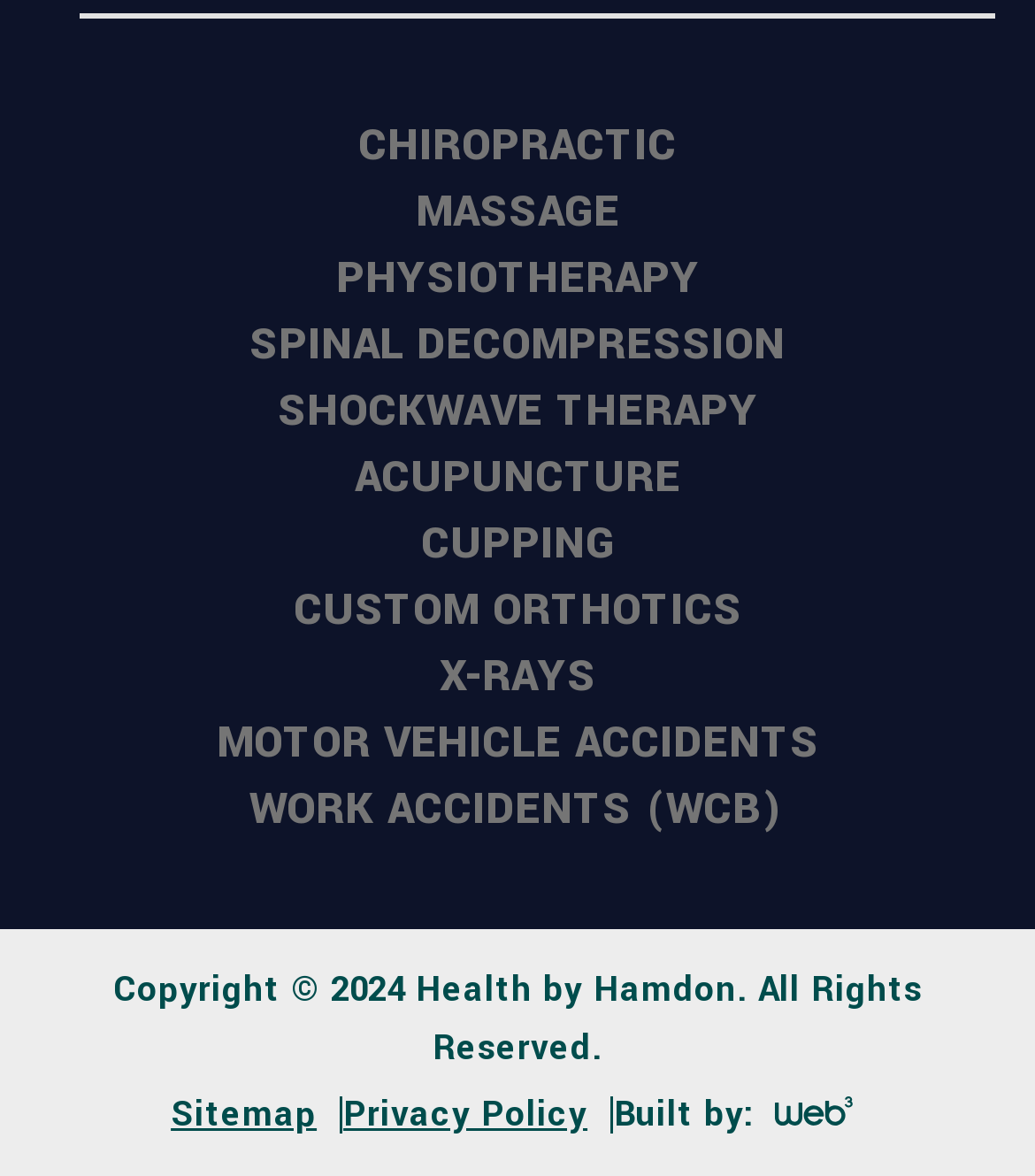Respond to the question below with a single word or phrase:
What is the copyright year of Health by Hamdon?

2024